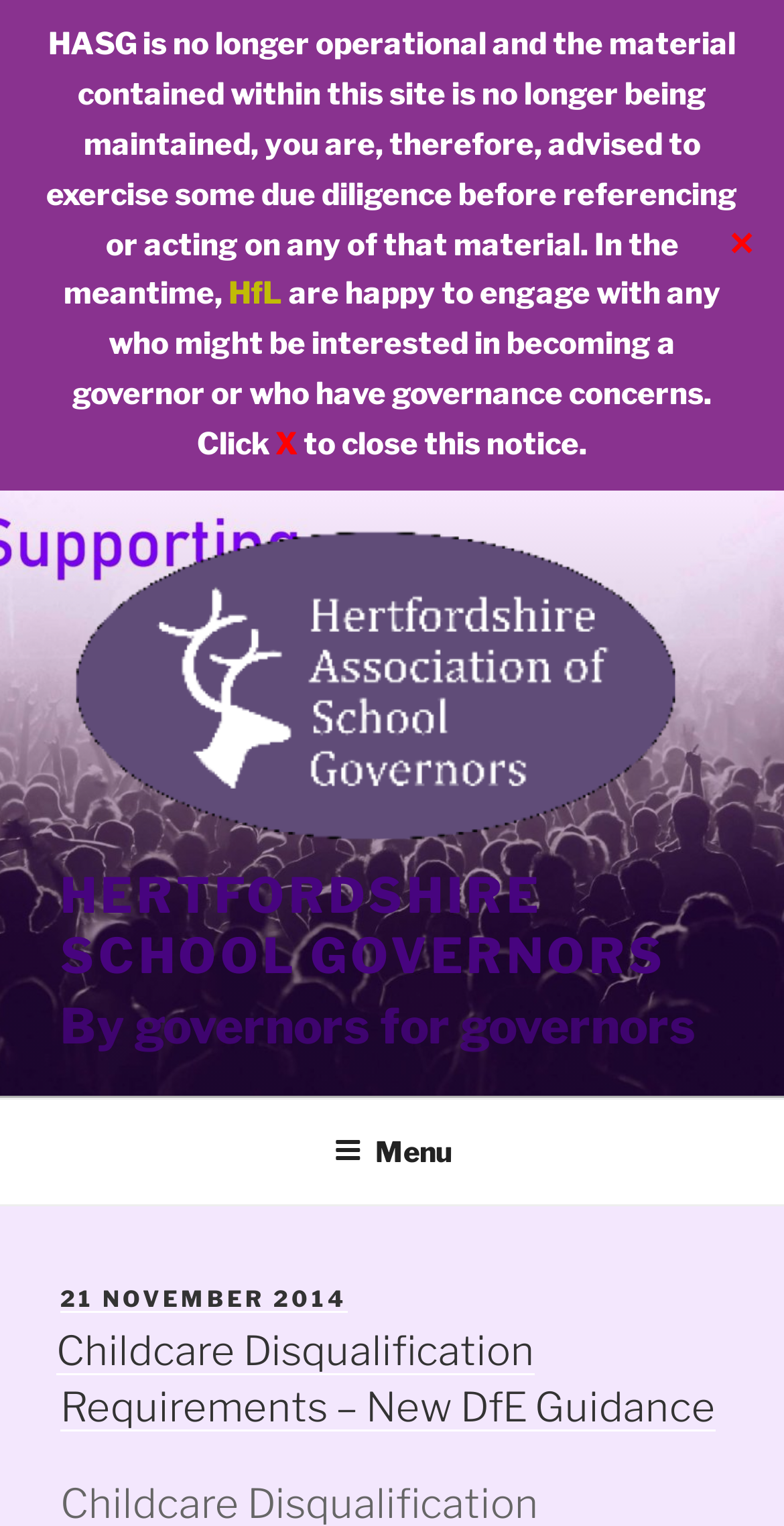Given the following UI element description: "Privacy Policy", find the bounding box coordinates in the webpage screenshot.

None